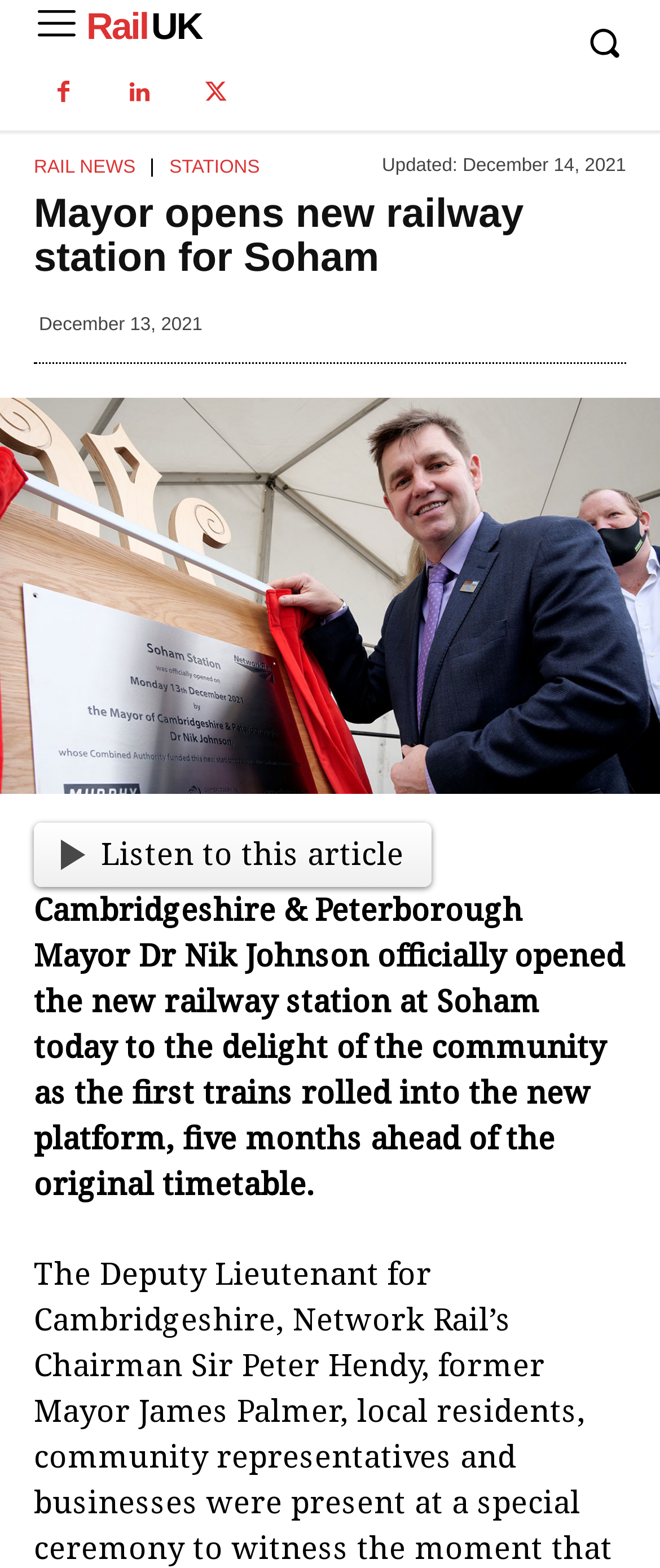Provide a one-word or short-phrase response to the question:
What is the name of the mayor?

Dr Nik Johnson